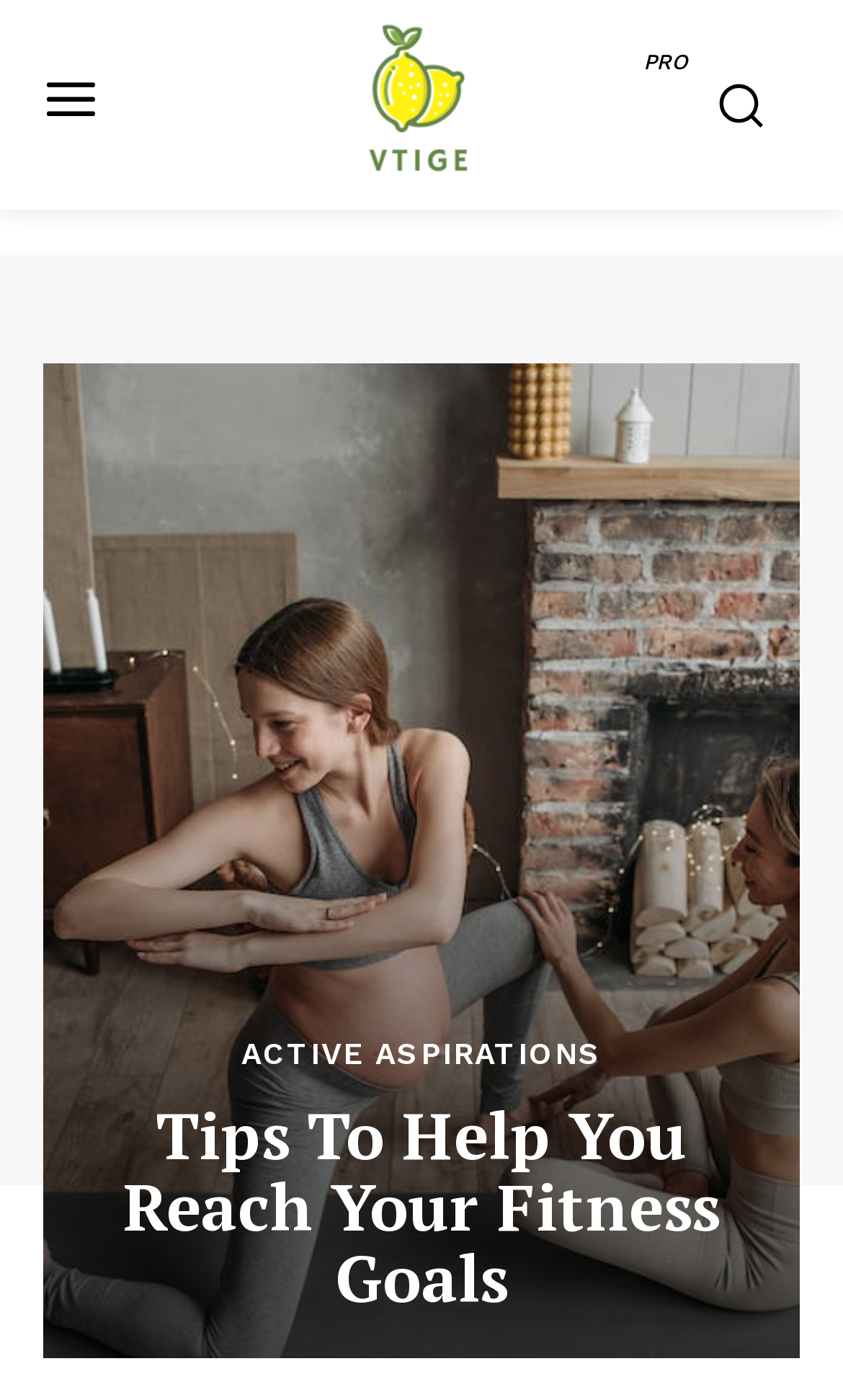Produce an elaborate caption capturing the essence of the webpage.

The webpage is about fitness goals, with a prominent heading "Tips To Help You Reach Your Fitness Goals" located near the bottom of the page. At the top, there is a heading "News Week Magazine PRO" and a link "SUBSCRIBE NOW" positioned to its right. 

Below the "News Week Magazine PRO" heading, there is a logo "Logo PRO" with an image of a logo, situated at the top center of the page. To the right of the logo, there is a small image. 

On the left side of the page, there are several links under the "Company" heading, including "About", "Contact us", "Subscription Plans", and "My account". These links are stacked vertically, with "About" at the top and "My account" at the bottom.

Near the bottom of the page, there is a link "ACTIVE ASPIRATIONS" positioned to the left of the main heading "Tips To Help You Reach Your Fitness Goals". There are also two small images at the top left corner of the page.